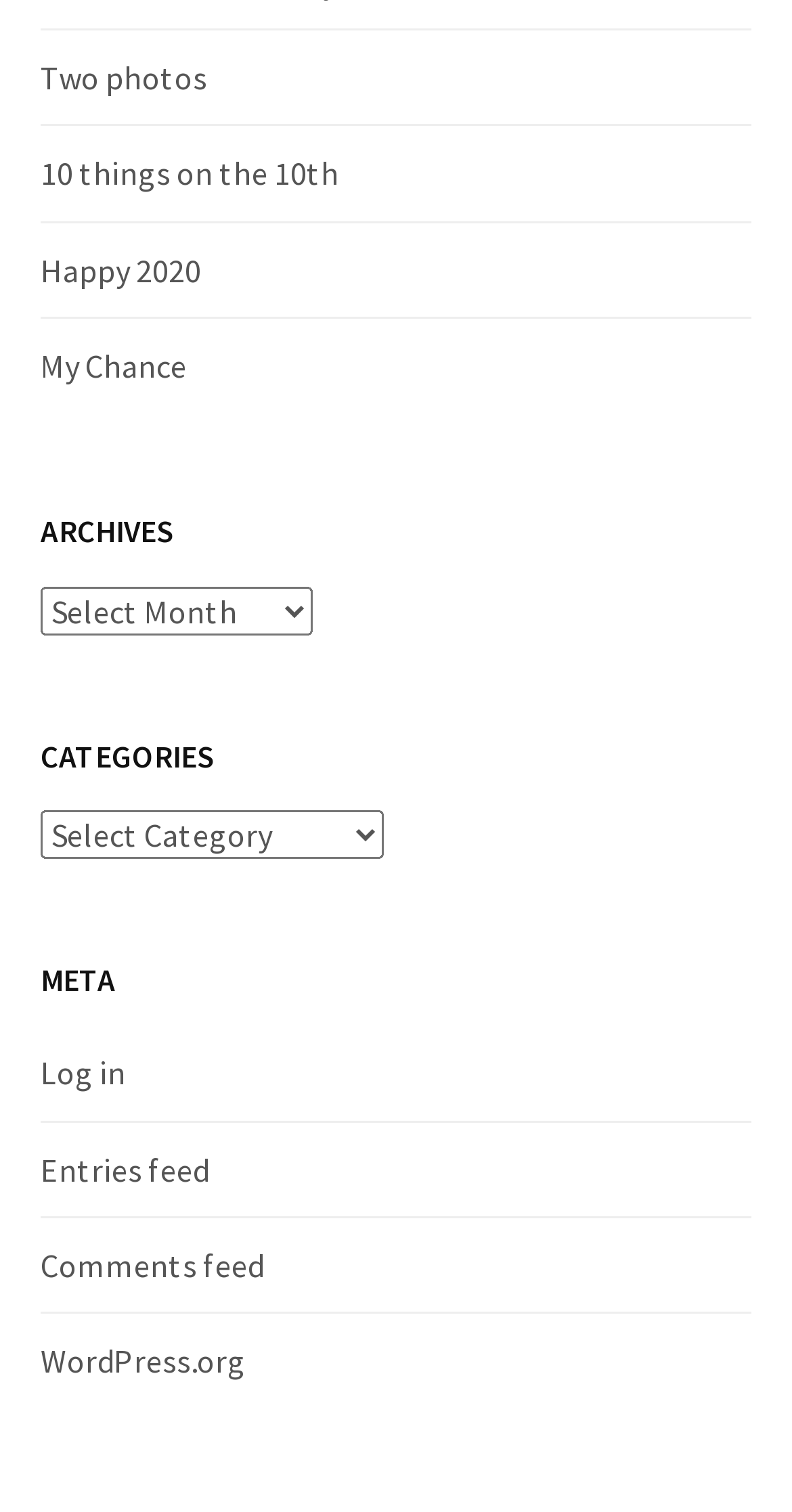Please specify the bounding box coordinates of the clickable region to carry out the following instruction: "View entries feed". The coordinates should be four float numbers between 0 and 1, in the format [left, top, right, bottom].

[0.051, 0.76, 0.264, 0.787]